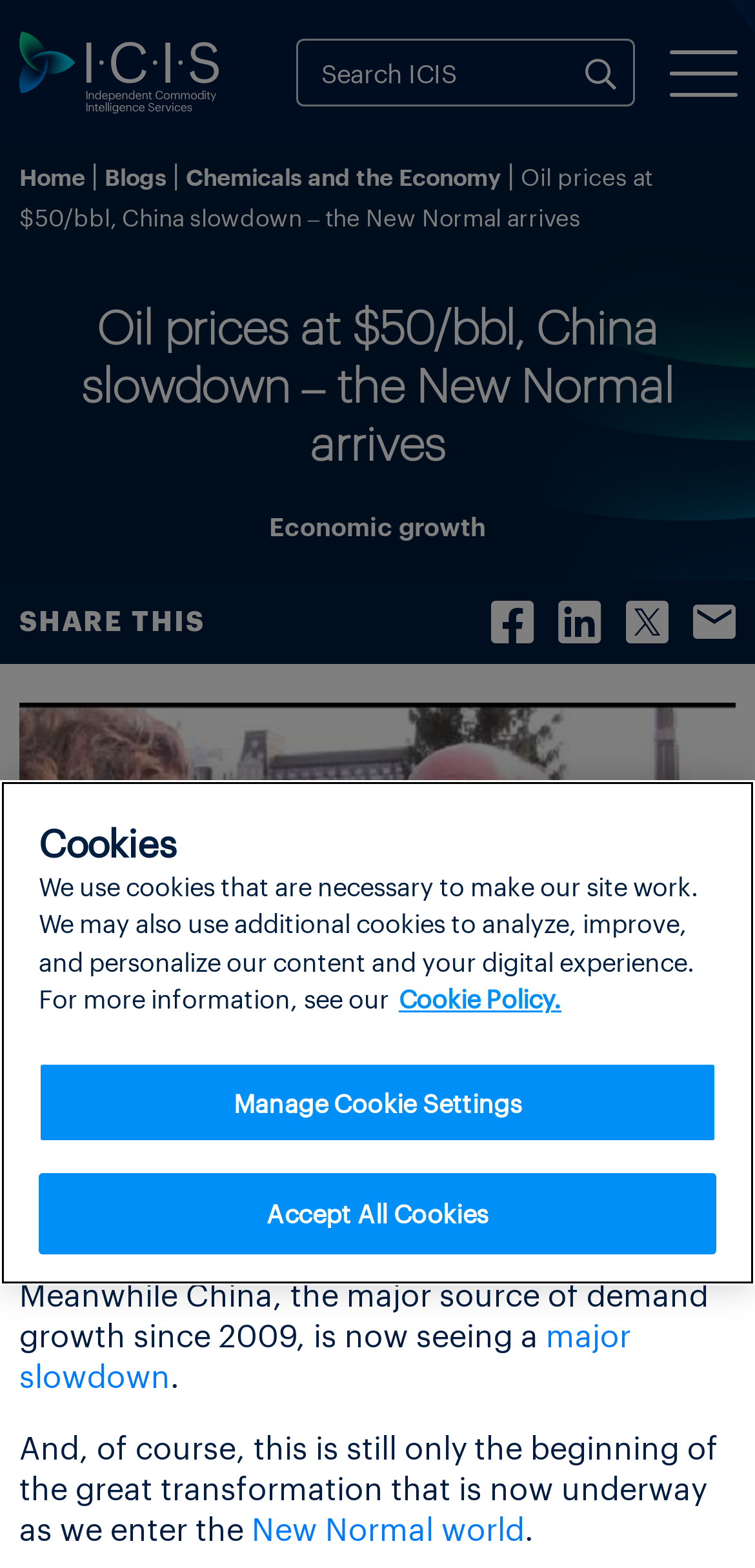Find and specify the bounding box coordinates that correspond to the clickable region for the instruction: "Explore ICIS".

[0.026, 0.029, 0.29, 0.057]